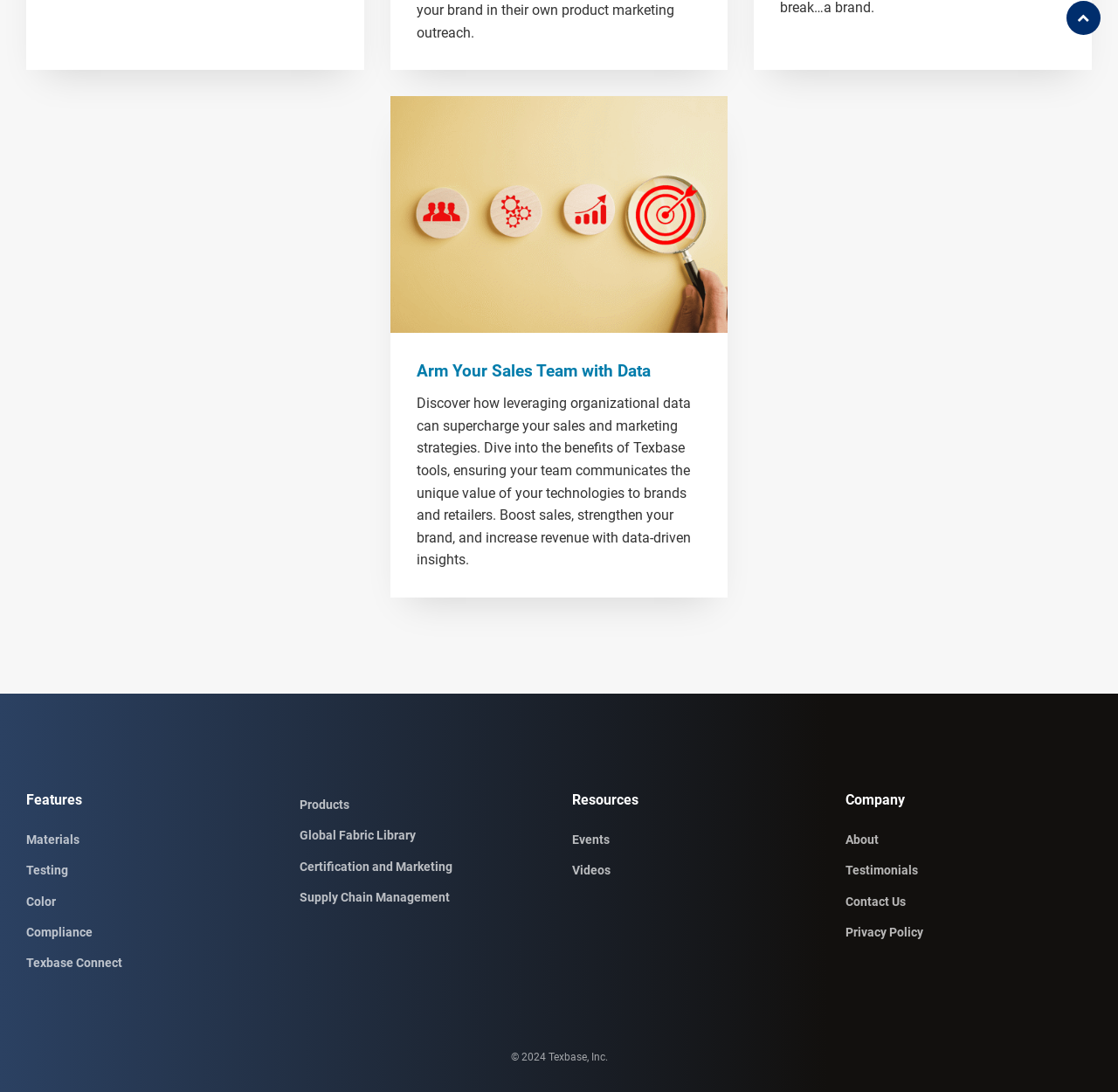Using the details from the image, please elaborate on the following question: What is the last item listed under 'Company'?

The last item listed under the 'Company' heading is 'Privacy Policy' which can be determined by looking at the link 'Privacy Policy' which is nested under the 'Company' heading.